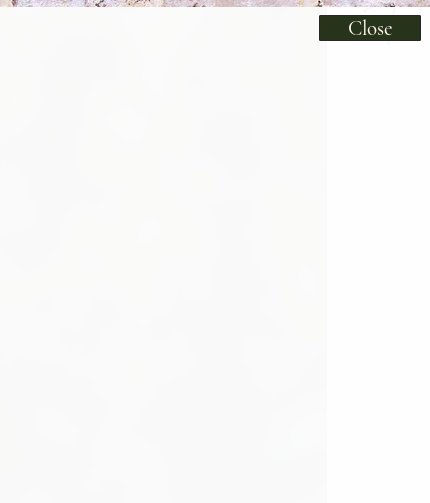Explain the image in a detailed and thorough manner.

The image features a beautifully composed scene titled "Flowers Against Brick Wall," which displays a vibrant arrangement of flowers set against a textured brick wall. The colors of the flowers contrast beautifully with the rustic tones of the wall, creating a visually appealing and inviting atmosphere. This artwork captures the essence of nature's beauty melded with the industrial feel of the wall, making it a perfect representation of a cozy, artistic space. The image is part of a larger context that likely showcases various aesthetics and inspirations related to hairstyling and beauty. A close button is also visible on the right side of the image, indicating interactivity for viewers wishing to navigate away or close the display.